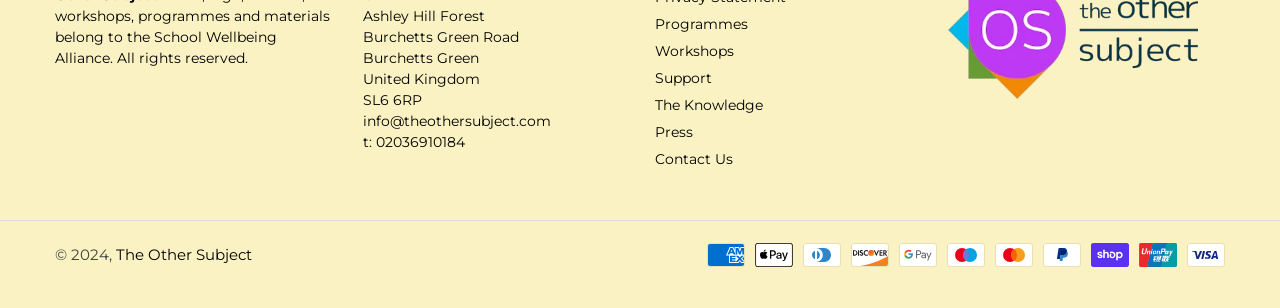What is the phone number of The Other Subject?
Offer a detailed and exhaustive answer to the question.

I found the phone number by looking at the link element that contains the phone number, which is '02036910184'. This element is located near the top of the page, below the address.